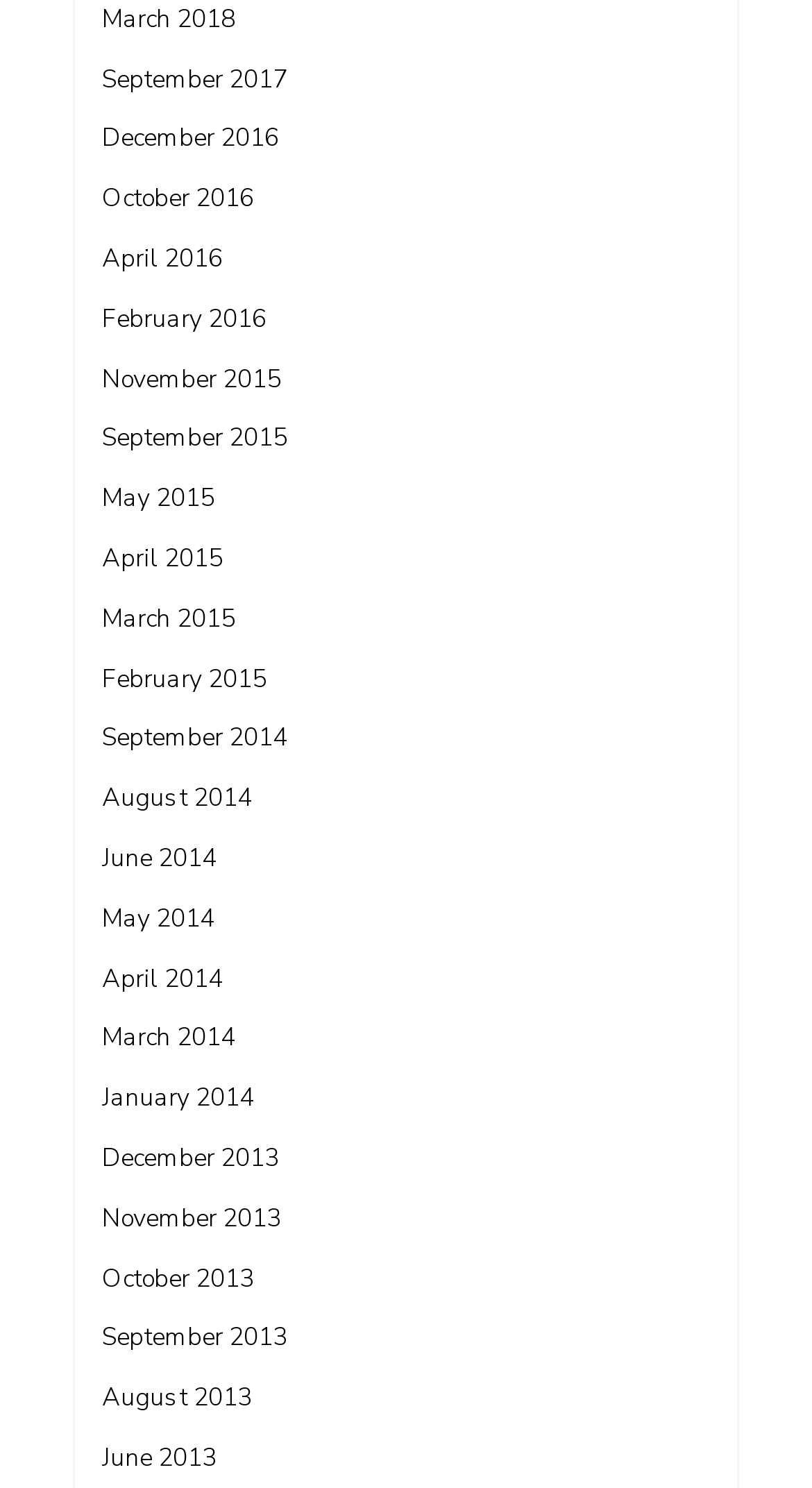Provide a short answer using a single word or phrase for the following question: 
What is the earliest date on the webpage?

June 2013